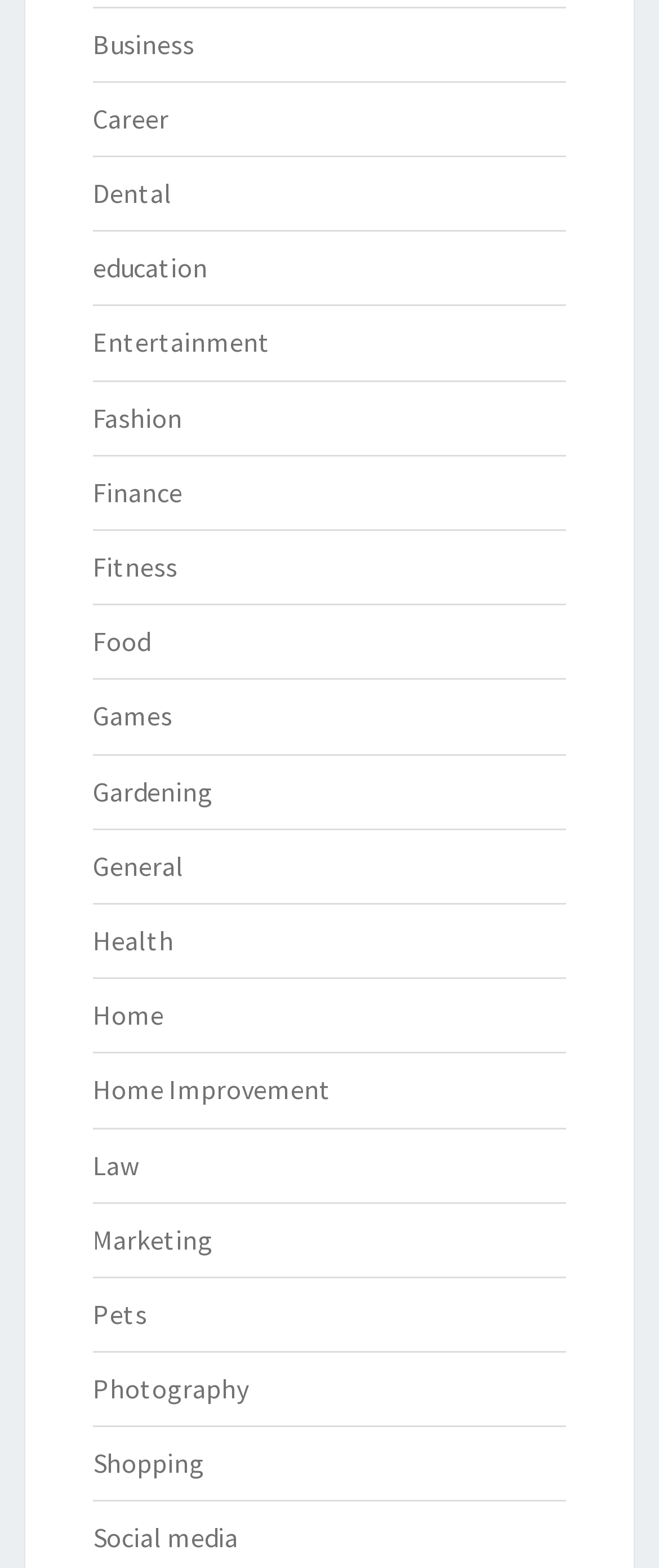What is the category that comes after 'Dental'?
Use the image to answer the question with a single word or phrase.

Education